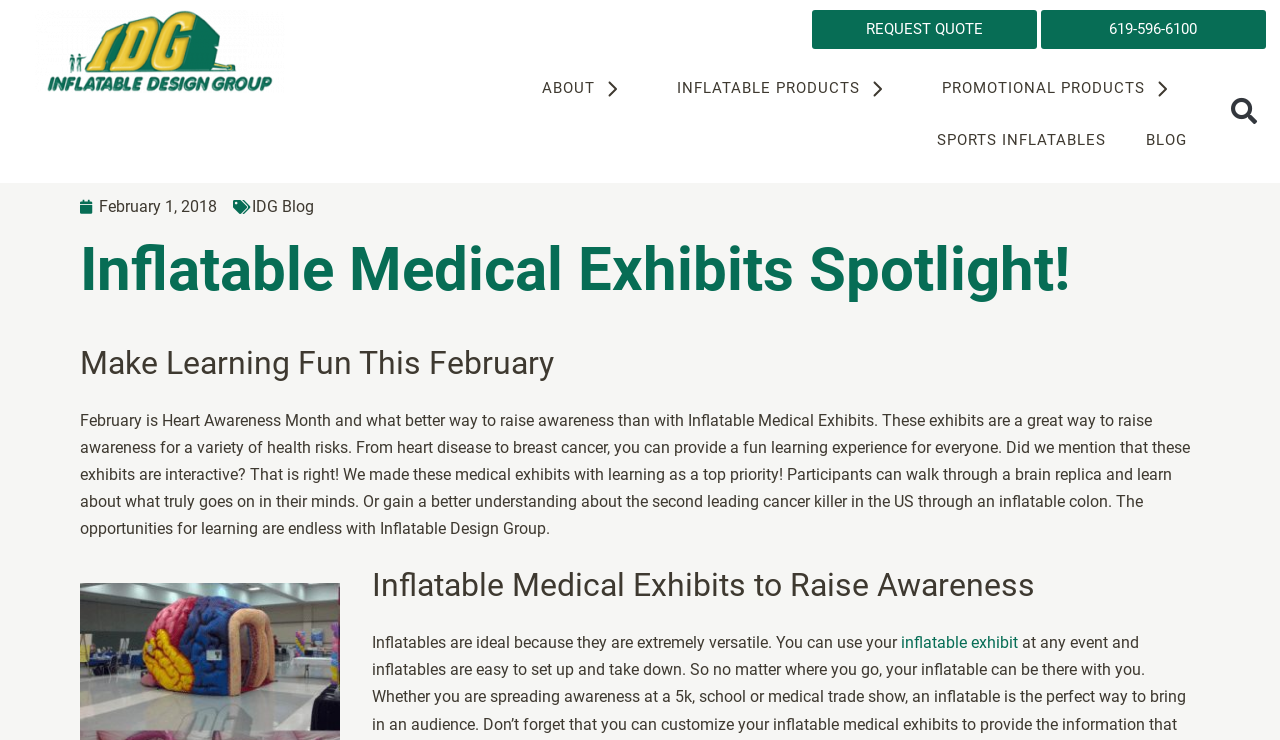What can be used to provide a fun learning experience?
Please give a detailed and elaborate explanation in response to the question.

The webpage states that Inflatable Medical Exhibits are a great way to raise awareness for health risks and provide a fun learning experience for everyone. They are interactive, and participants can walk through exhibits like a brain replica or an inflatable colon.